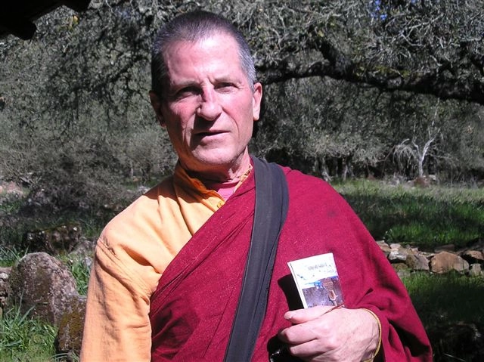What is the setting of the image?
Based on the image, give a one-word or short phrase answer.

Lush green landscape